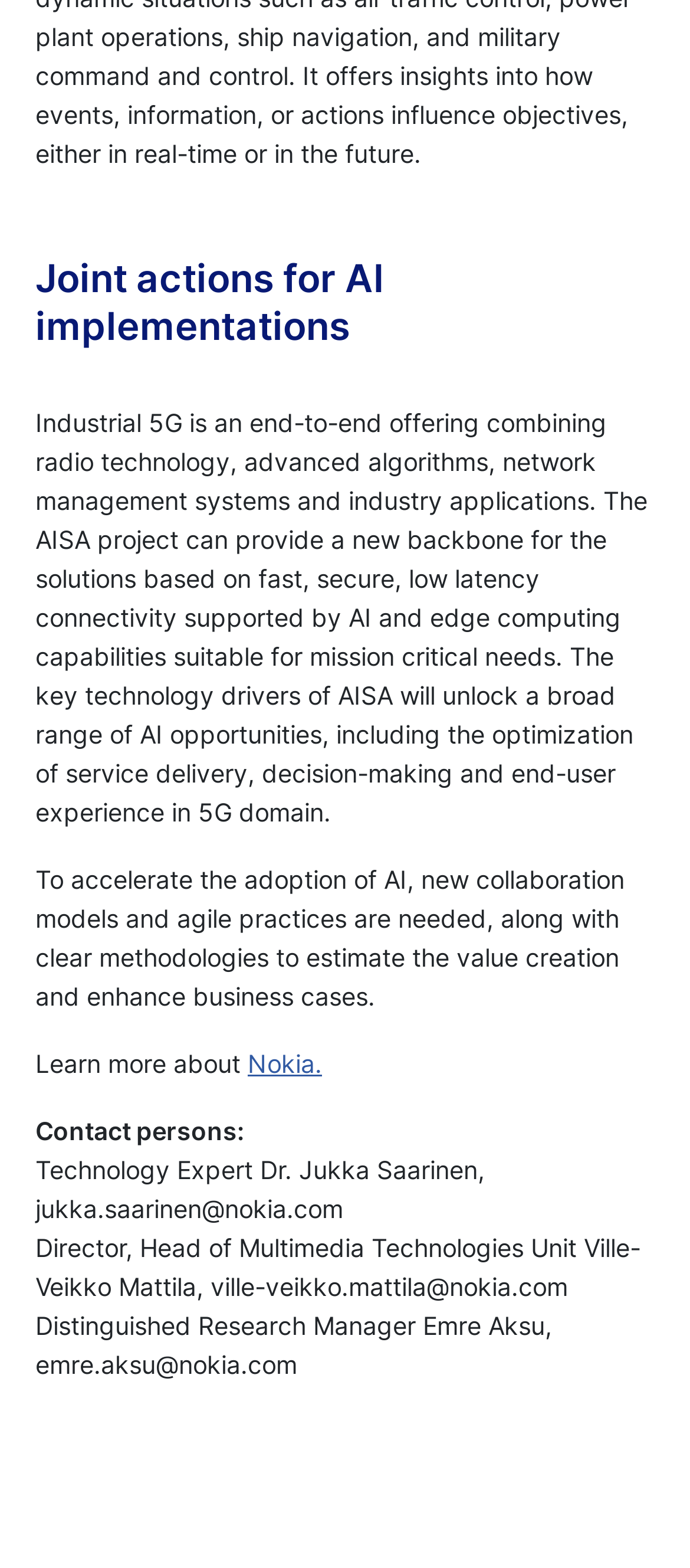From the webpage screenshot, predict the bounding box coordinates (top-left x, top-left y, bottom-right x, bottom-right y) for the UI element described here: Nokia.

[0.359, 0.669, 0.467, 0.688]